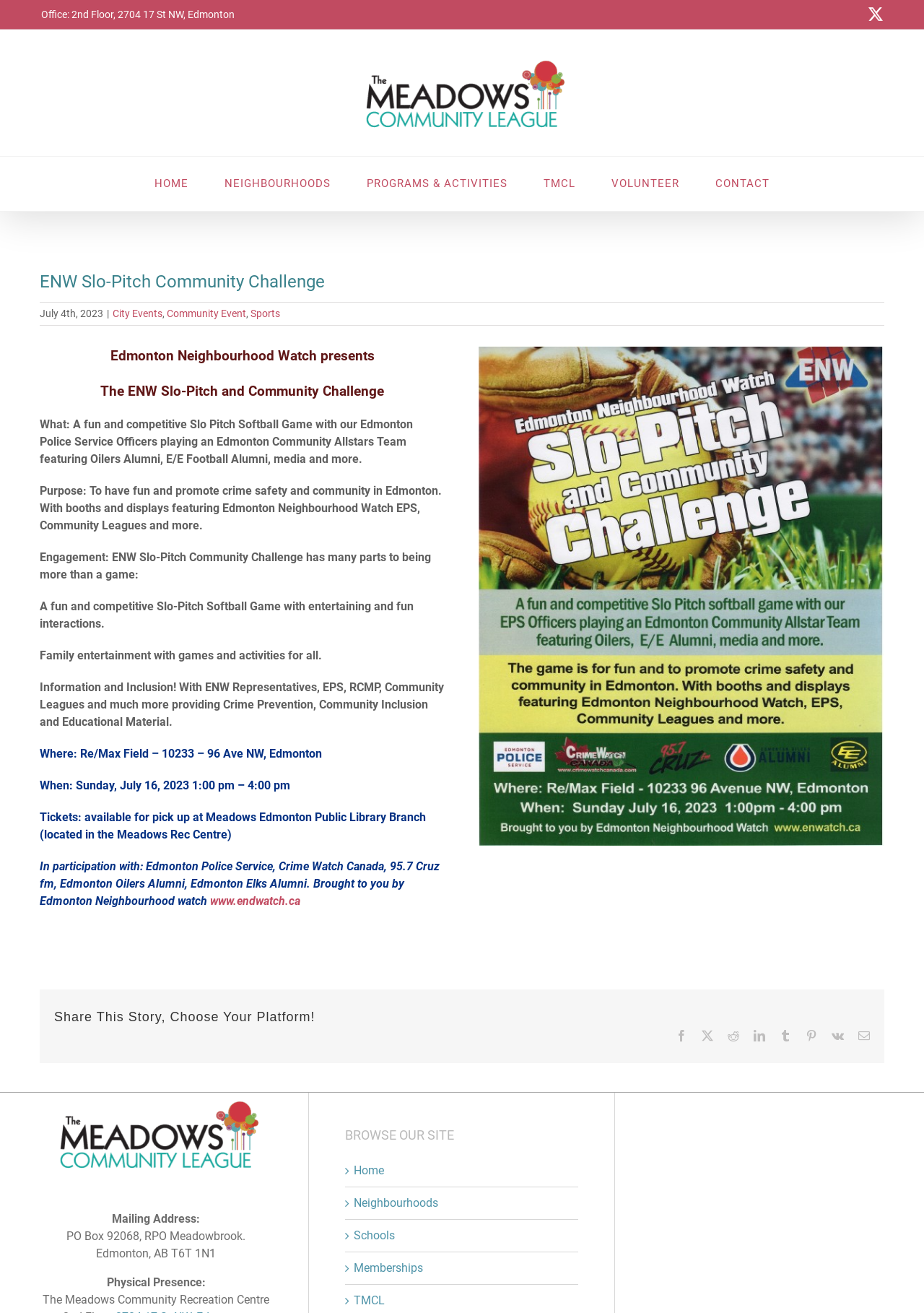Show the bounding box coordinates for the HTML element as described: "Schools".

[0.383, 0.935, 0.618, 0.948]